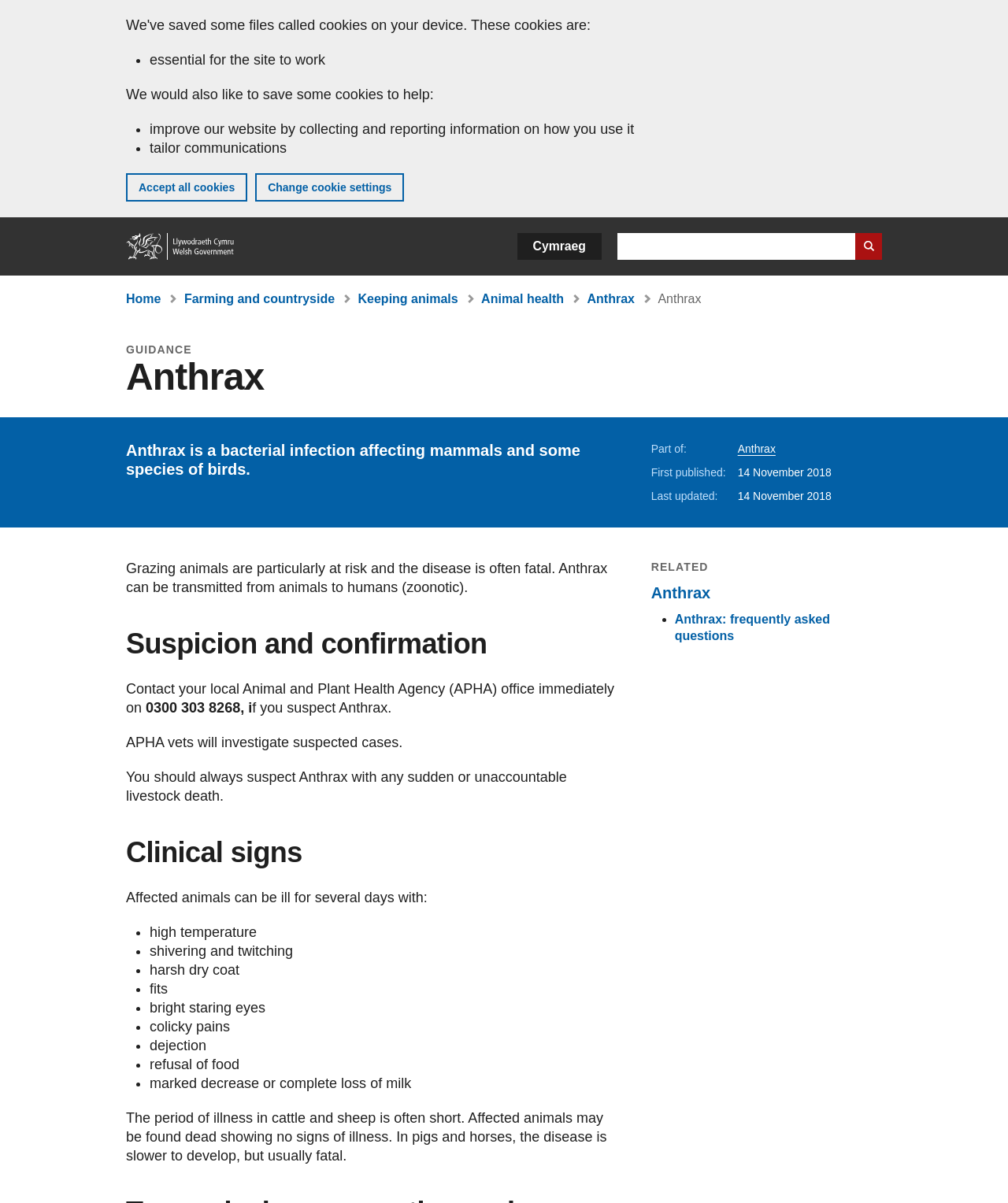Give a one-word or one-phrase response to the question:
What is Anthrax?

Bacterial infection